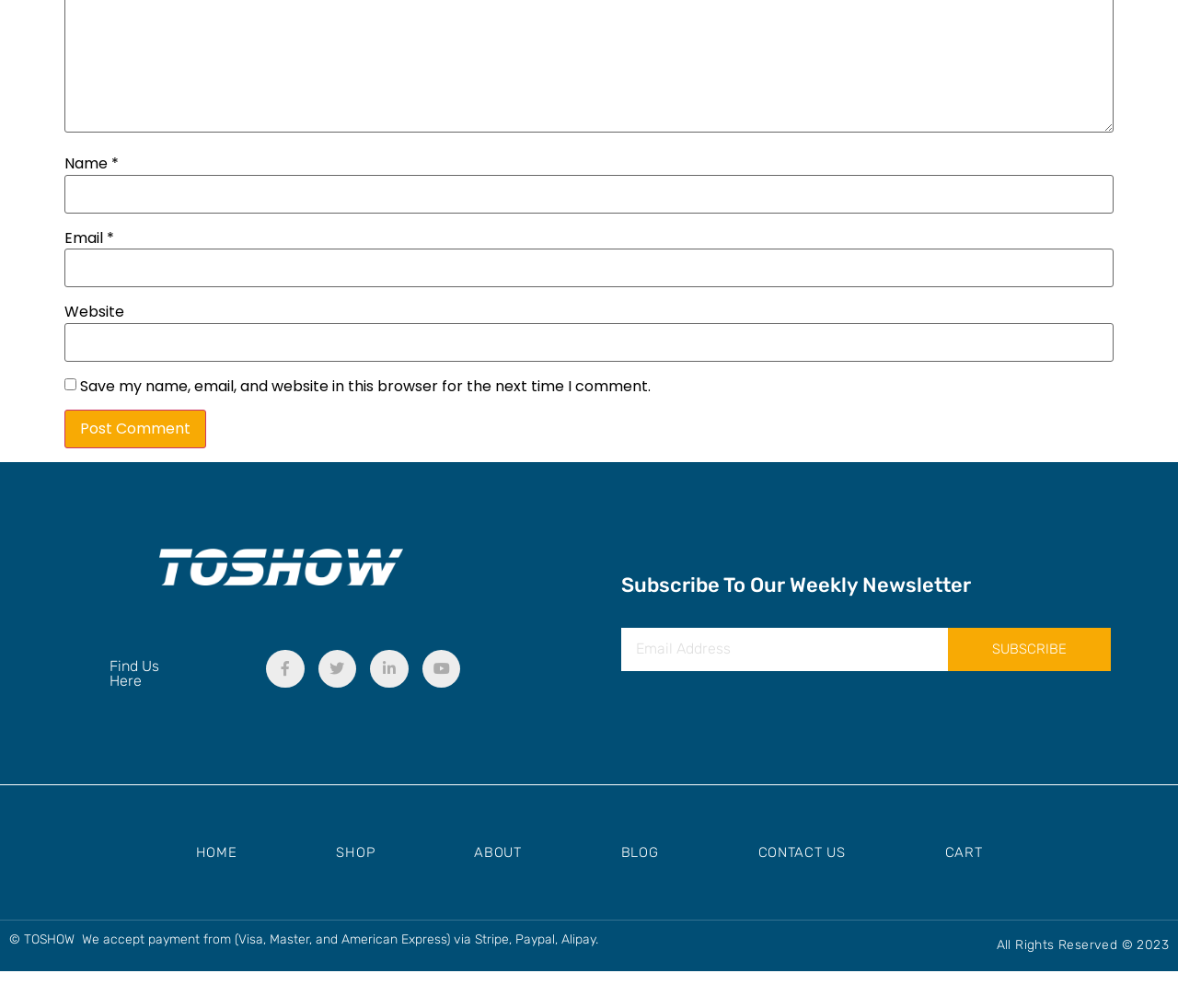What is the purpose of the checkbox?
From the image, respond with a single word or phrase.

Save comment info